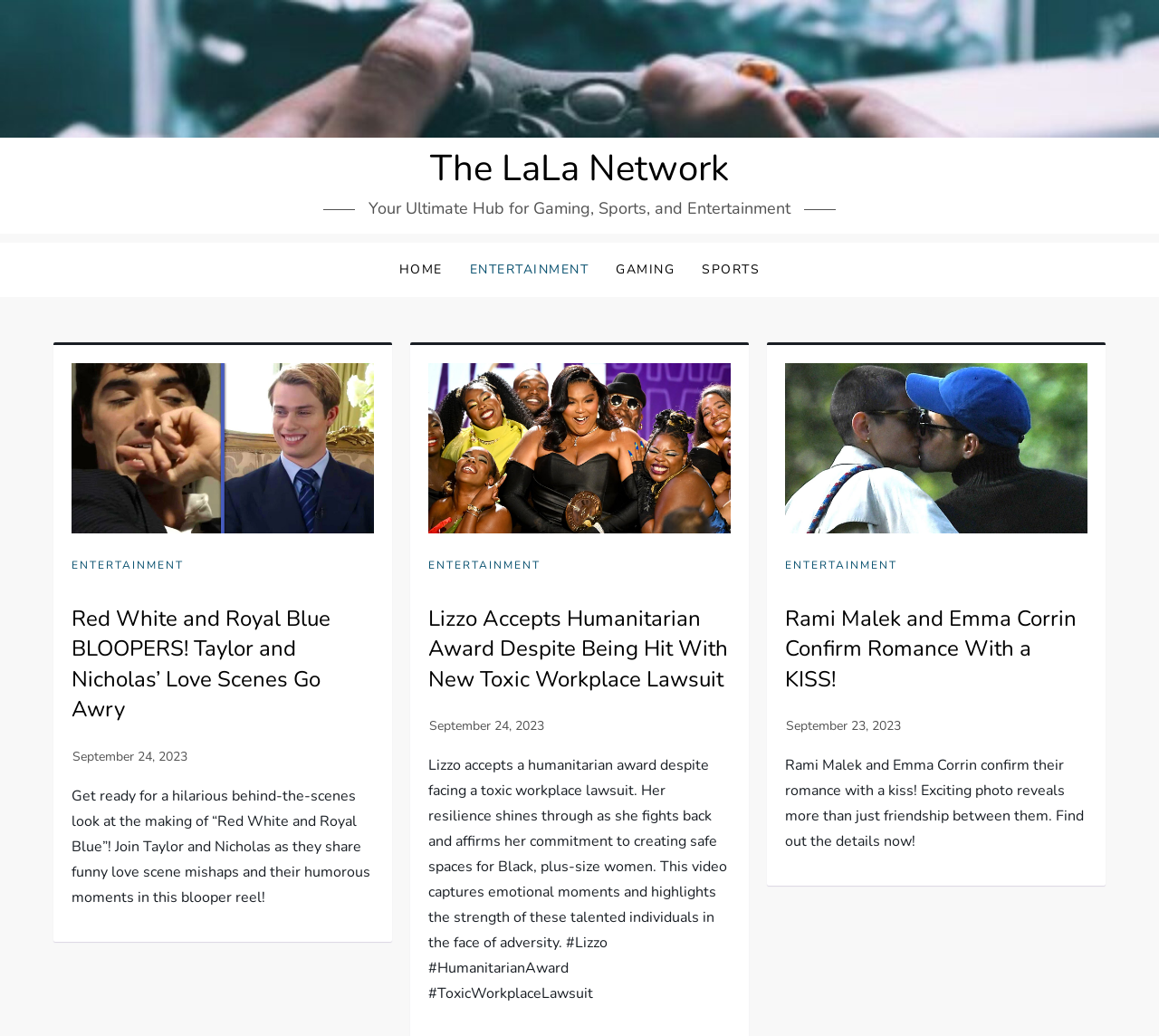What is the main category of the first article?
Examine the webpage screenshot and provide an in-depth answer to the question.

I determined the main category of the first article by looking at the header element with the text 'Red White and Royal Blue BLOOPERS! Taylor and Nicholas’ Love Scenes Go Awry' and finding the corresponding link element with the text 'ENTERTAINMENT' above it.